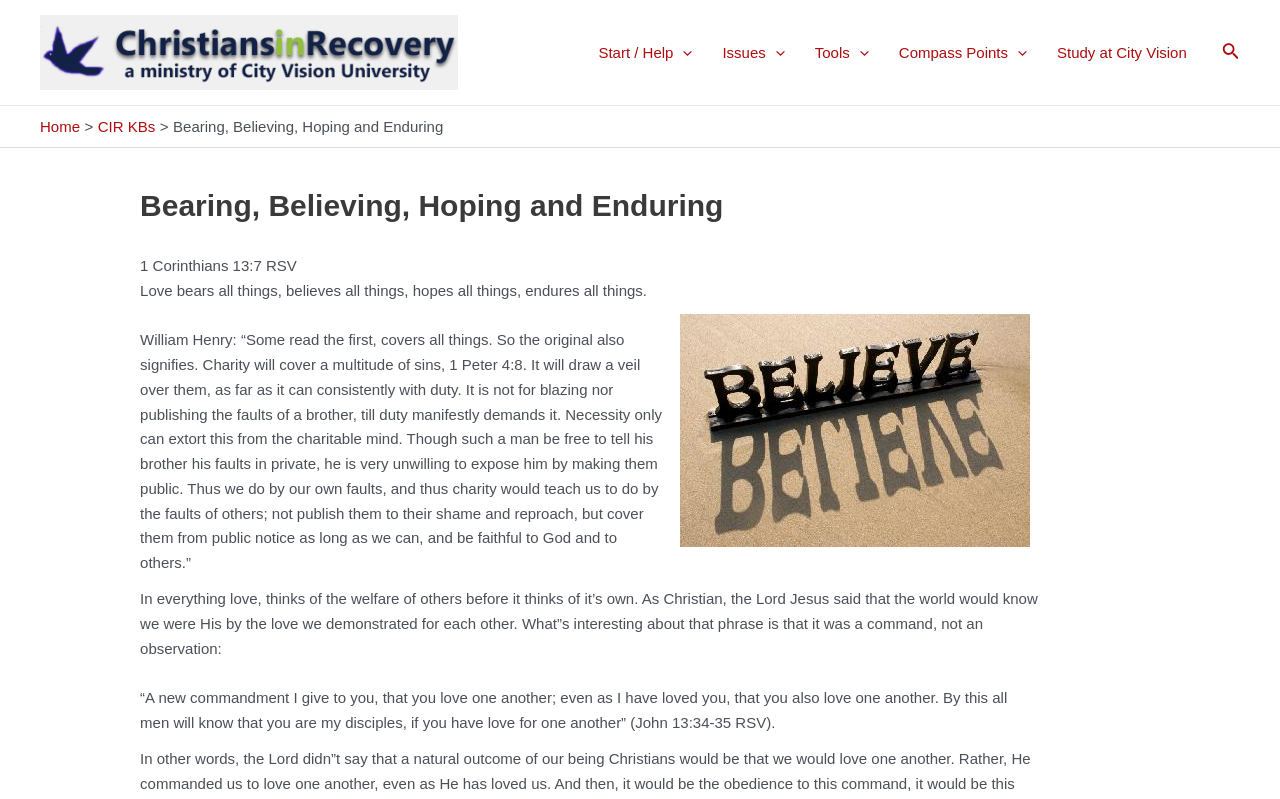Describe the webpage meticulously, covering all significant aspects.

The webpage is about a Christian article discussing the concept of love and its importance in relationships. At the top left corner, there is a logo of "Christians in Recovery" with a link to the website. Next to it, there is a navigation menu with several links, including "Start / Help", "Issues", "Tools", "Compass Points", and "Study at City Vision". Each of these links has a toggle button with an arrow icon.

On the top right corner, there is a search icon link with a magnifying glass image. Below the navigation menu, there is a breadcrumb navigation section with links to "Home" and "CIR KBs".

The main content of the webpage is divided into several sections. The first section has a heading "Bearing, Believing, Hoping and Enduring" and a subheading "1 Corinthians 13:7 RSV". Below this, there is a quote from the Bible, "Love bears all things, believes all things, hopes all things, endures all things." 

Following this, there is a commentary by William Henry, which discusses the importance of charity and covering the faults of others. The text is quite lengthy and takes up most of the page. There is also an image on the right side of the page, but its content is not specified.

The webpage has a total of 4 images, including the logo, search icon, and two other icons for the menu toggles. There are 11 links on the page, including the navigation menu links, breadcrumb links, and the search icon link. The overall layout is organized, with clear headings and concise text.